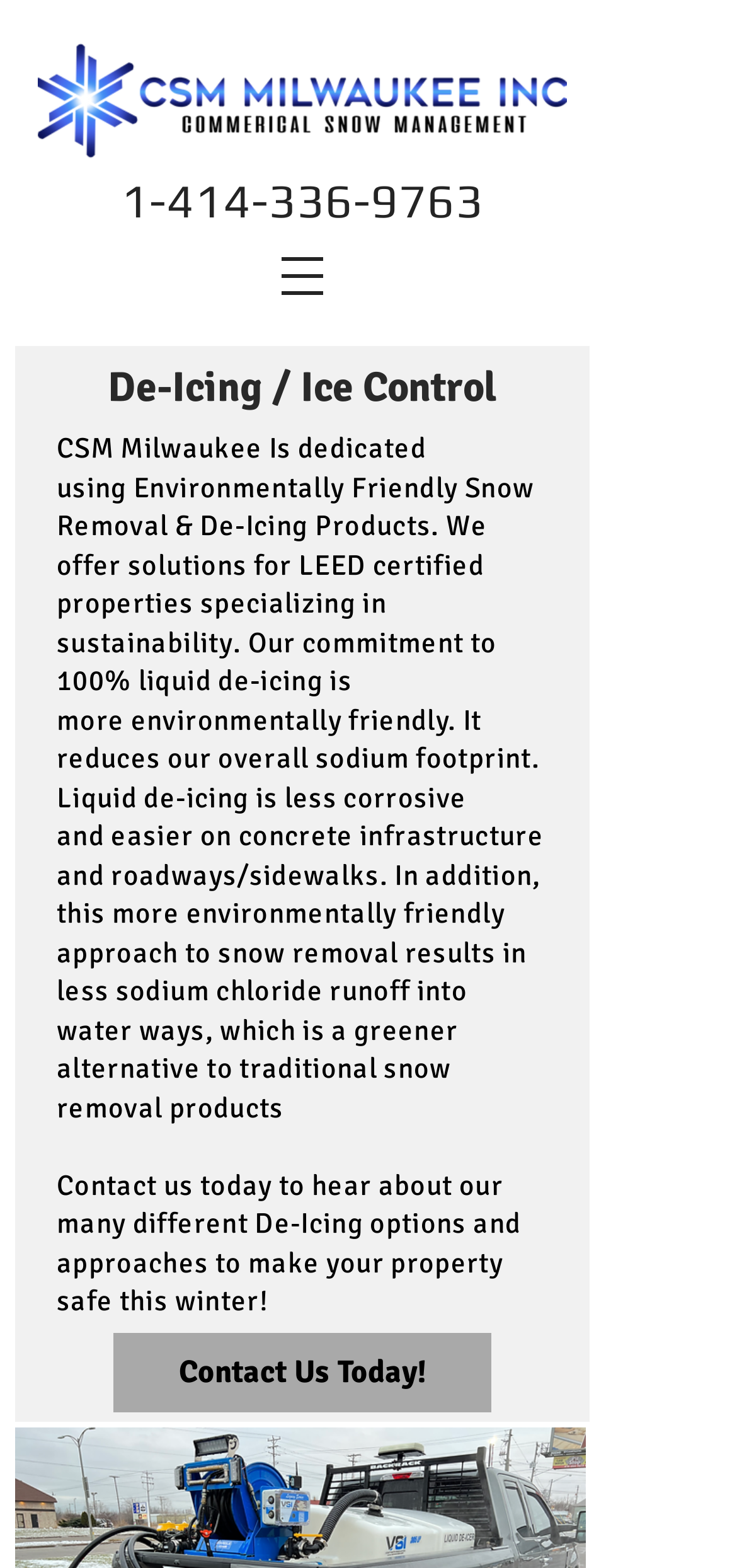Identify the bounding box coordinates of the HTML element based on this description: "Contact Us Today!".

[0.154, 0.849, 0.667, 0.9]